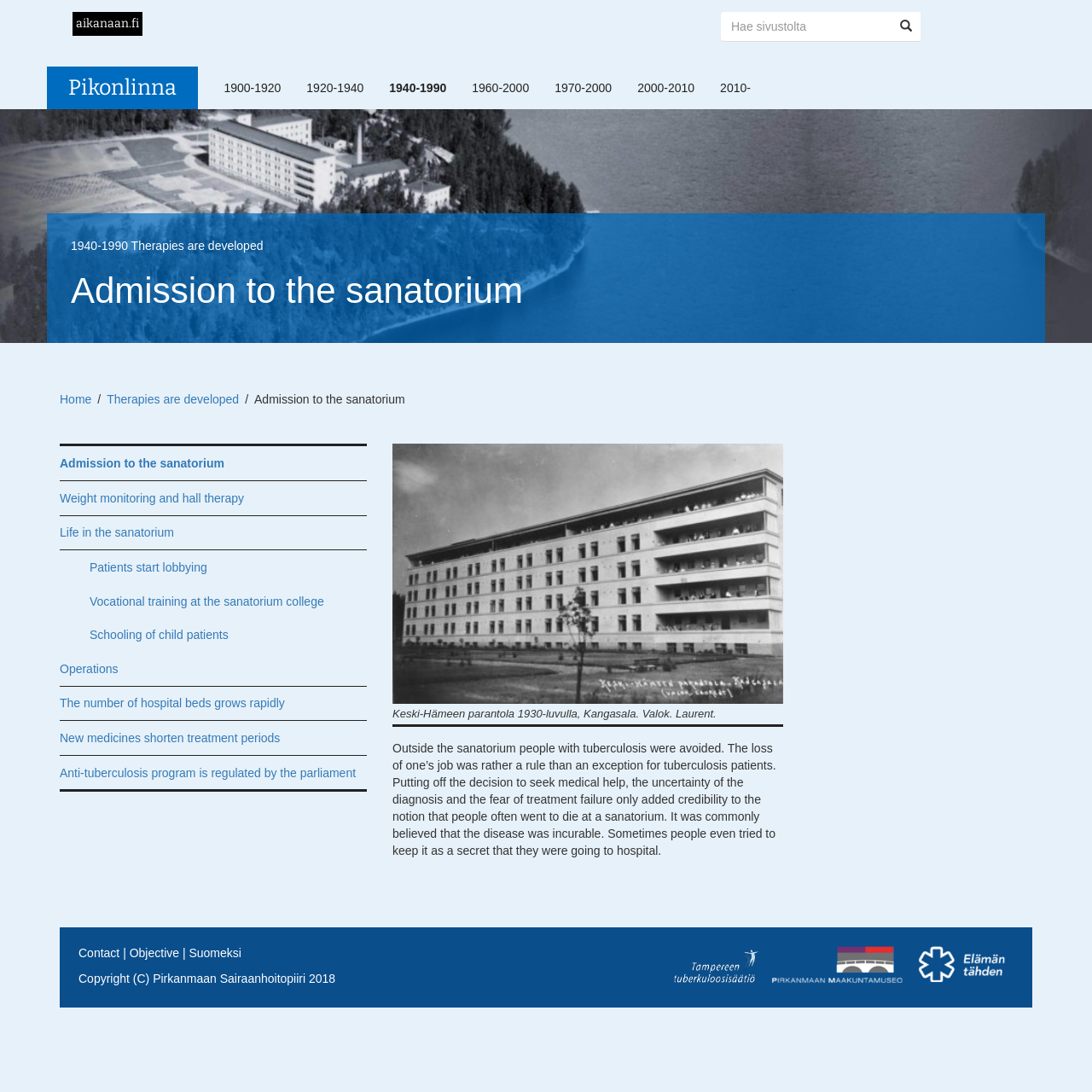Identify the bounding box coordinates of the part that should be clicked to carry out this instruction: "View Admission to the sanatorium".

[0.055, 0.409, 0.336, 0.441]